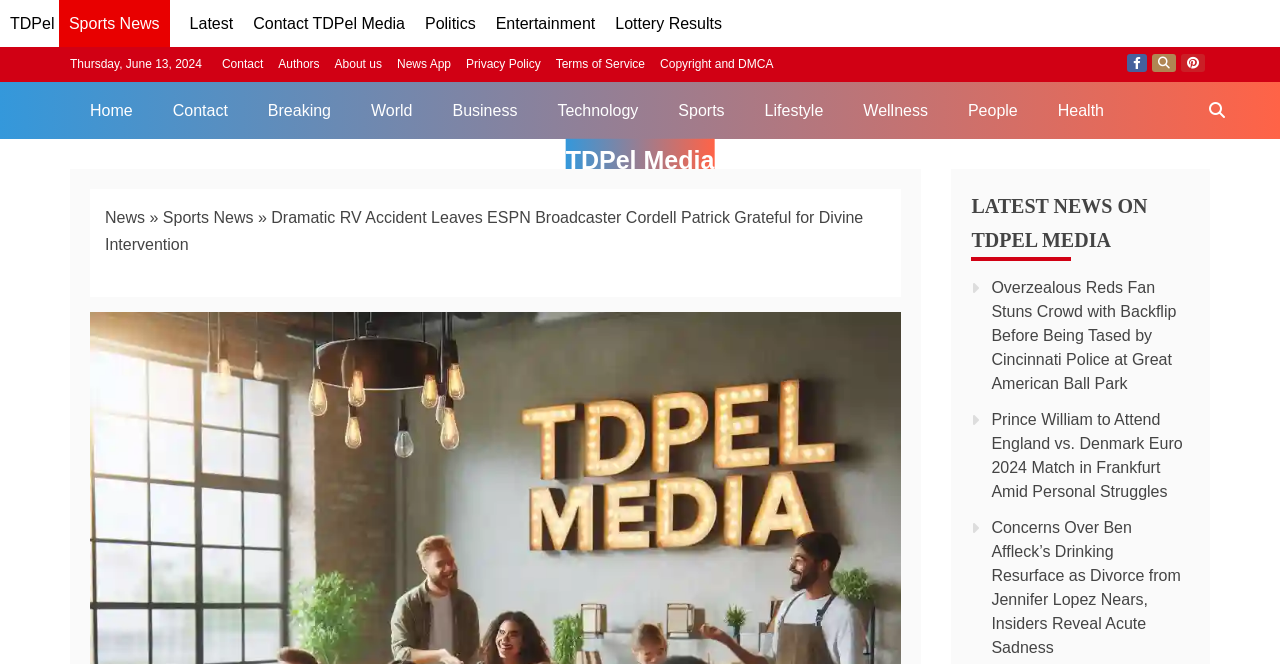Create an elaborate caption that covers all aspects of the webpage.

This webpage appears to be a news article page from TDPel Media. At the top, there are several links to different sections of the website, including "TDPel", "Latest", "Contact TDPel Media", "Politics", "Entertainment", and more. Below these links, there is a date displayed, "Thursday, June 13, 2024". 

To the right of the date, there are more links to "Contact", "Authors", "About us", "News App", "Privacy Policy", "Terms of Service", and "Copyright and DMCA". Further to the right, there are social media links to Facebook, Twitter, and Pinterest.

Below these links, there is a navigation menu with links to "Home", "Contact", "Breaking", "World", "Business", "Technology", "Sports", "Lifestyle", "Wellness", "People", and "Health". To the right of this menu, there is a search bar labeled "Search TDPel Media".

The main content of the page is a news article with the title "Dramatic RV Accident Leaves ESPN Broadcaster Cordell Patrick Grateful for Divine Intervention". Below the title, there is a breadcrumb navigation showing the article's category, "News" > "Sports News". 

Underneath the article title, there is a heading "LATEST NEWS ON TDPEL MEDIA" followed by three news article links with summaries. The first article is about an overzealous Reds fan, the second is about Prince William attending a football match, and the third is about Ben Affleck's personal struggles.